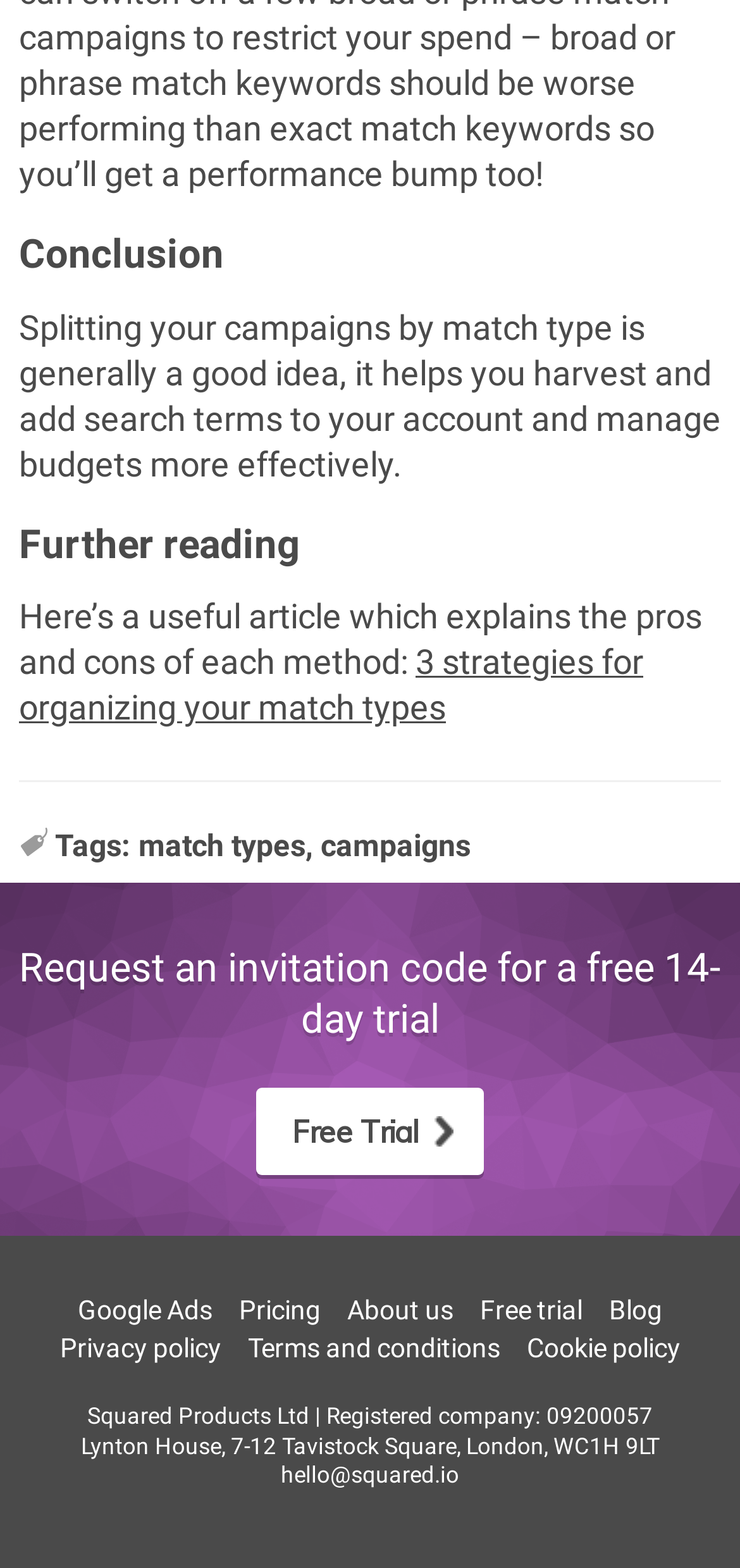Determine the bounding box coordinates of the target area to click to execute the following instruction: "Request a free 14-day trial."

[0.346, 0.693, 0.654, 0.75]